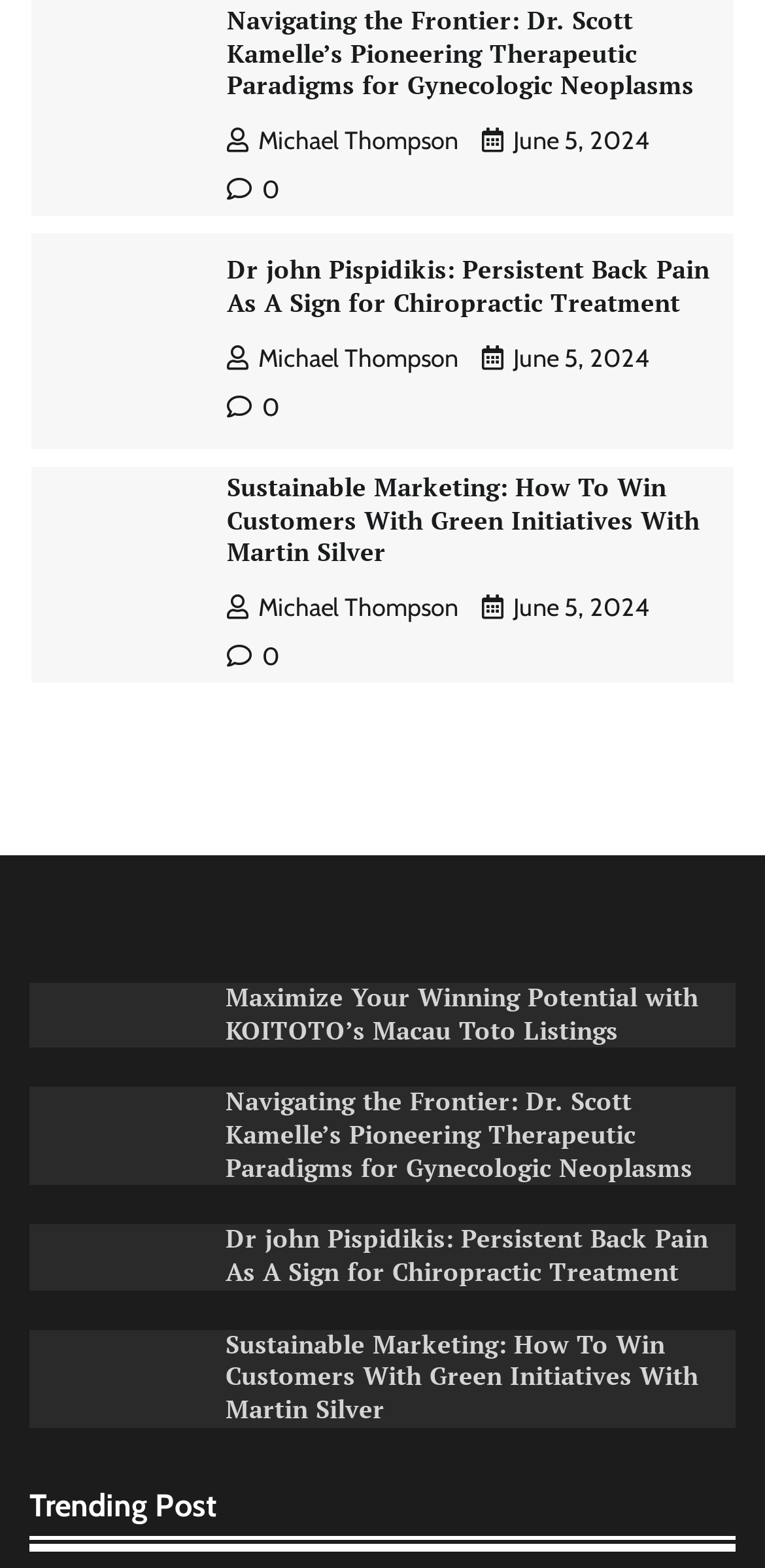What is the category of the post with the title 'Trending Post'?
Please respond to the question with a detailed and well-explained answer.

I found the heading element with the text 'Trending Post' but there is no additional information about the category of this post, so I couldn't determine the category.